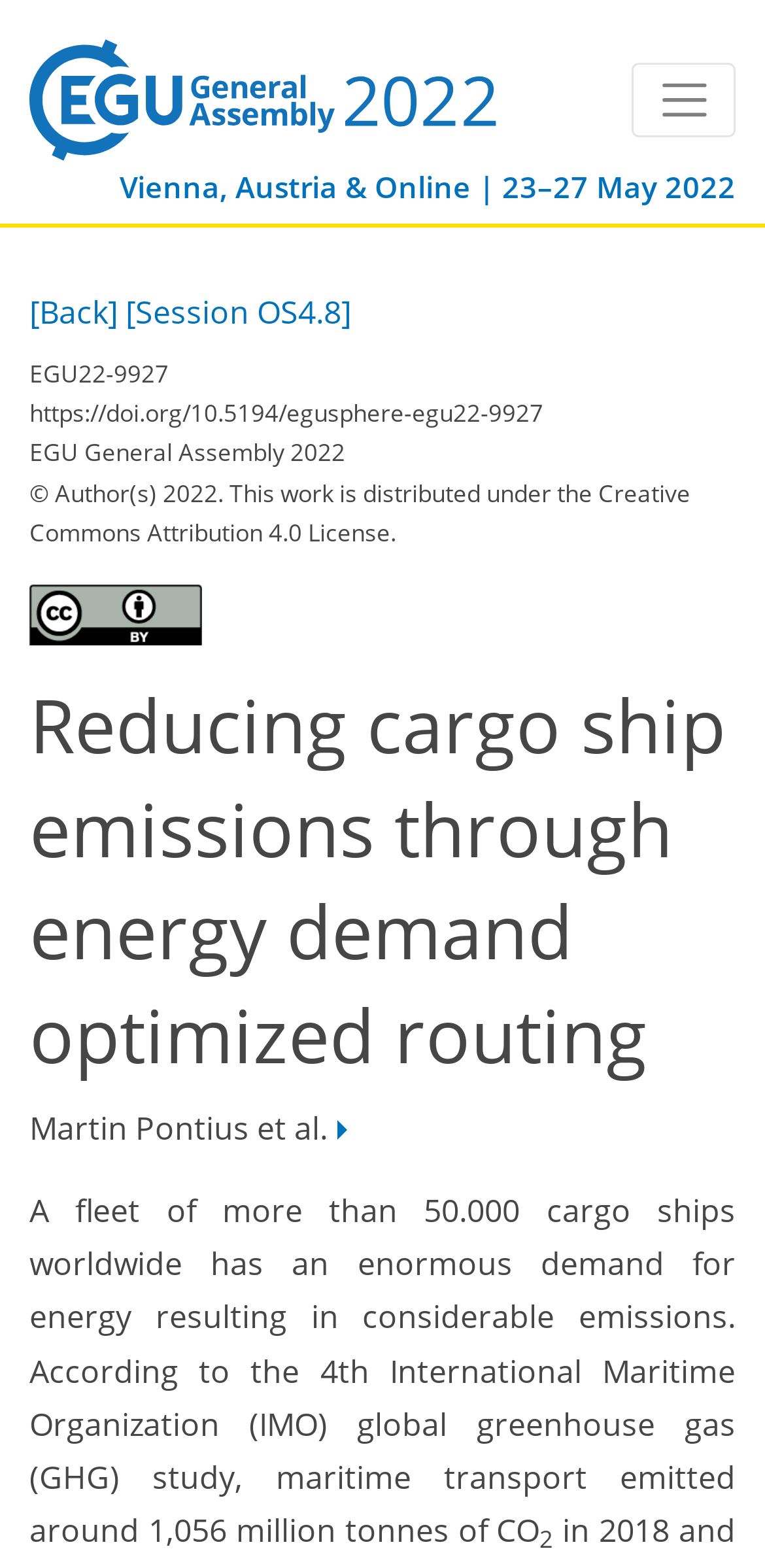Using the format (top-left x, top-left y, bottom-right x, bottom-right y), and given the element description, identify the bounding box coordinates within the screenshot: [Back]

[0.038, 0.185, 0.154, 0.212]